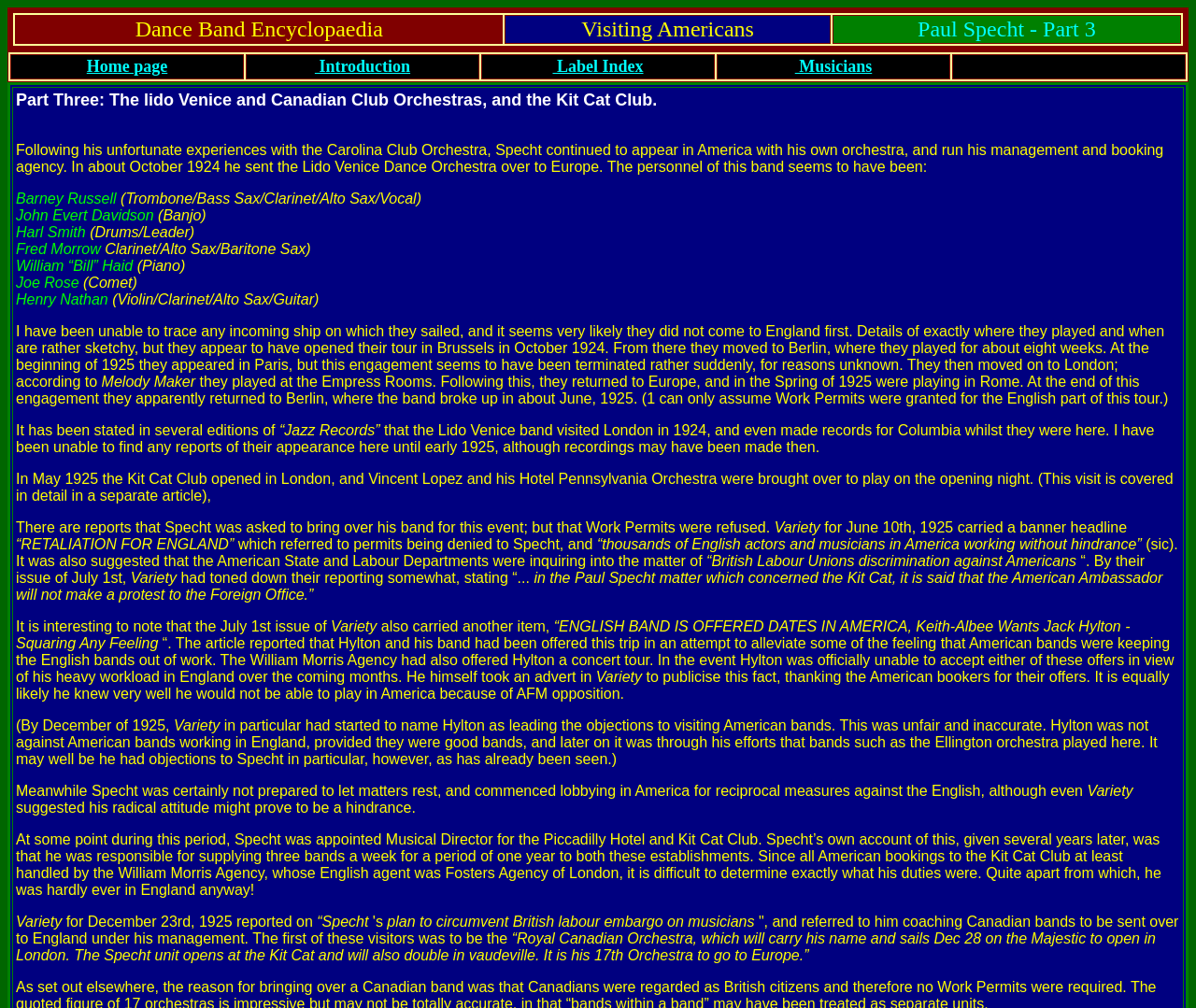Please provide a comprehensive answer to the question below using the information from the image: What is the name of the magazine that reported on Paul Specht's plan?

The webpage mentions that Variety reported on Paul Specht's plan to circumvent British labour embargo on musicians, which is evident from the text 'for December 23rd, 1925 reported on “Specht plan to circumvent British labour embargo on musicians”'.